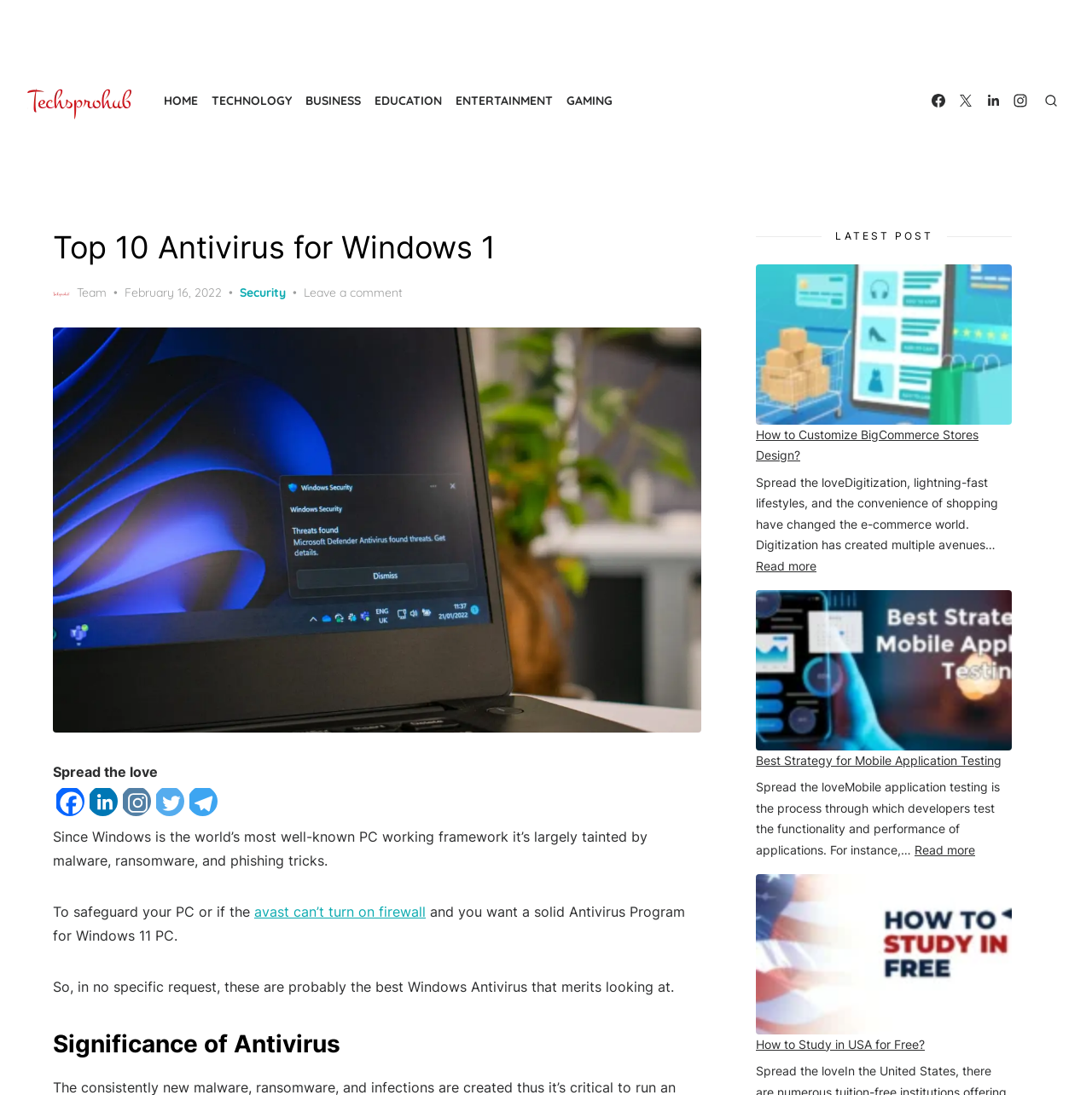Please find the top heading of the webpage and generate its text.

Top 10 Antivirus for Windows 1